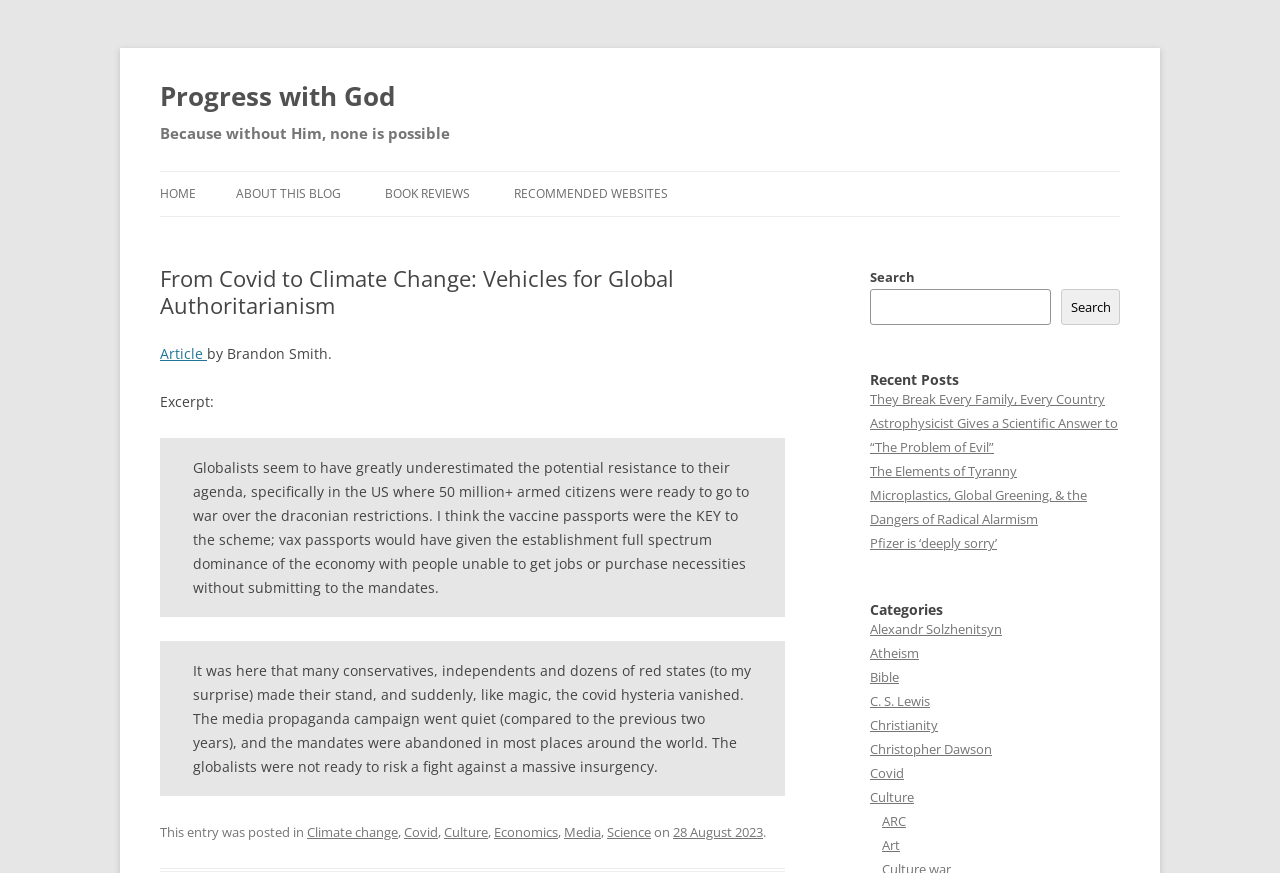Based on the image, please elaborate on the answer to the following question:
What is the name of the blog?

The name of the blog can be found in the heading element at the top of the webpage, which reads 'Progress with God'.